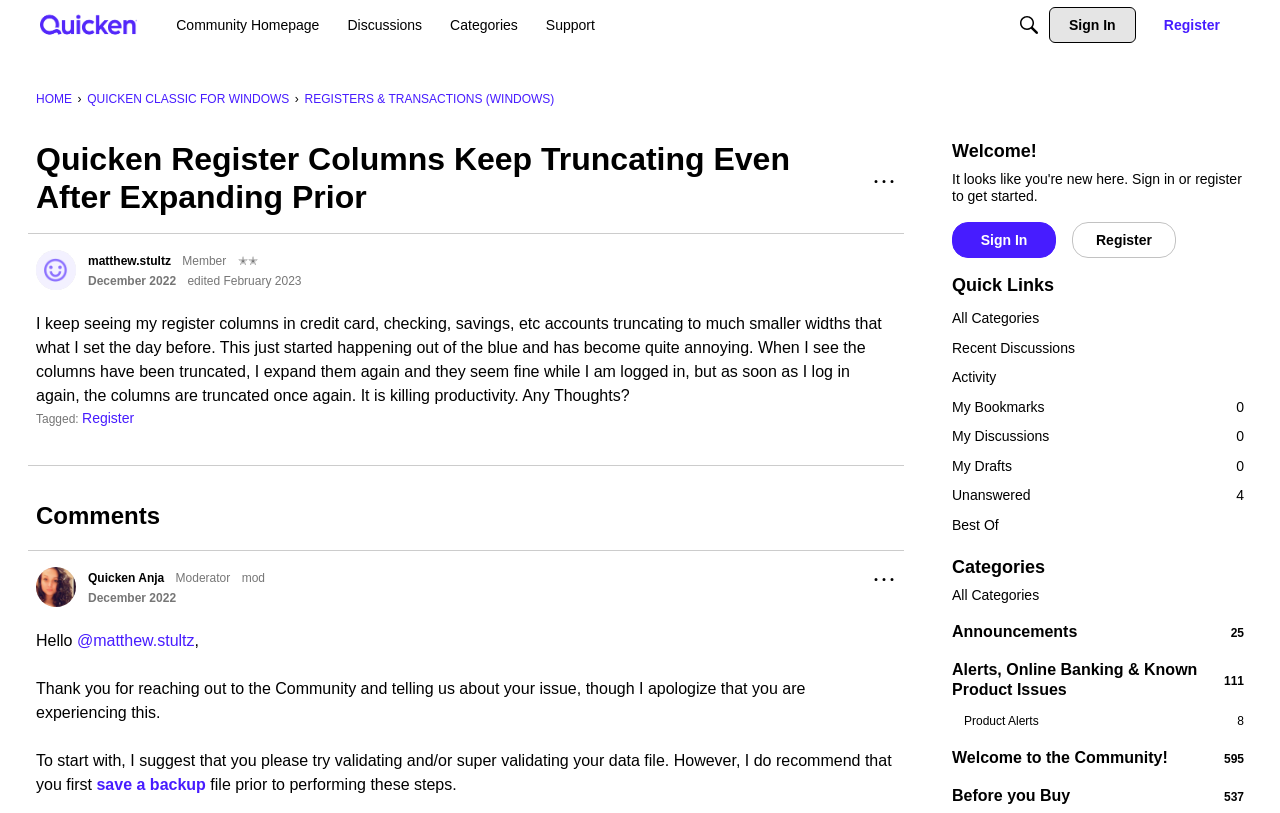Find the bounding box coordinates of the clickable area required to complete the following action: "Search for a topic".

[0.79, 0.009, 0.818, 0.053]